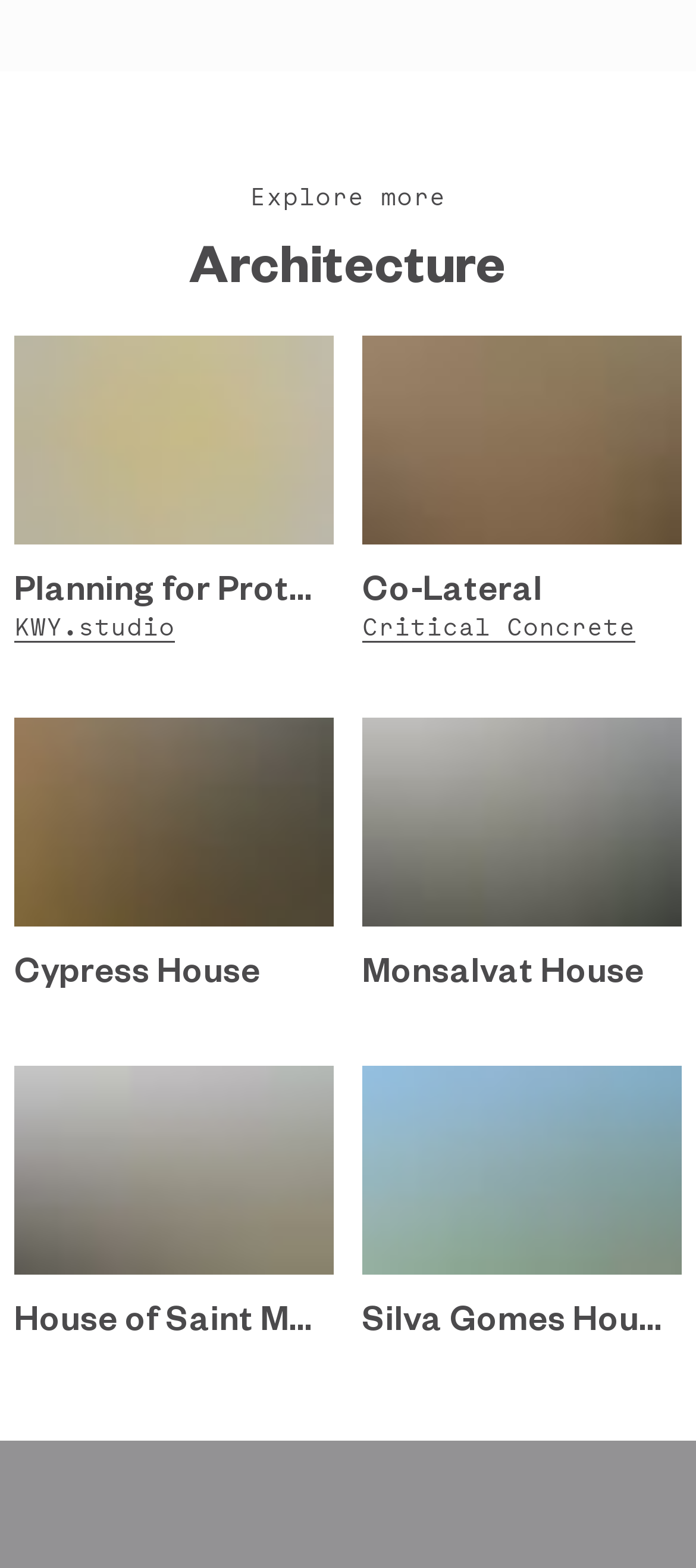Given the element description: "parent_node: House of Saint Mary", predict the bounding box coordinates of this UI element. The coordinates must be four float numbers between 0 and 1, given as [left, top, right, bottom].

[0.021, 0.679, 0.479, 0.813]